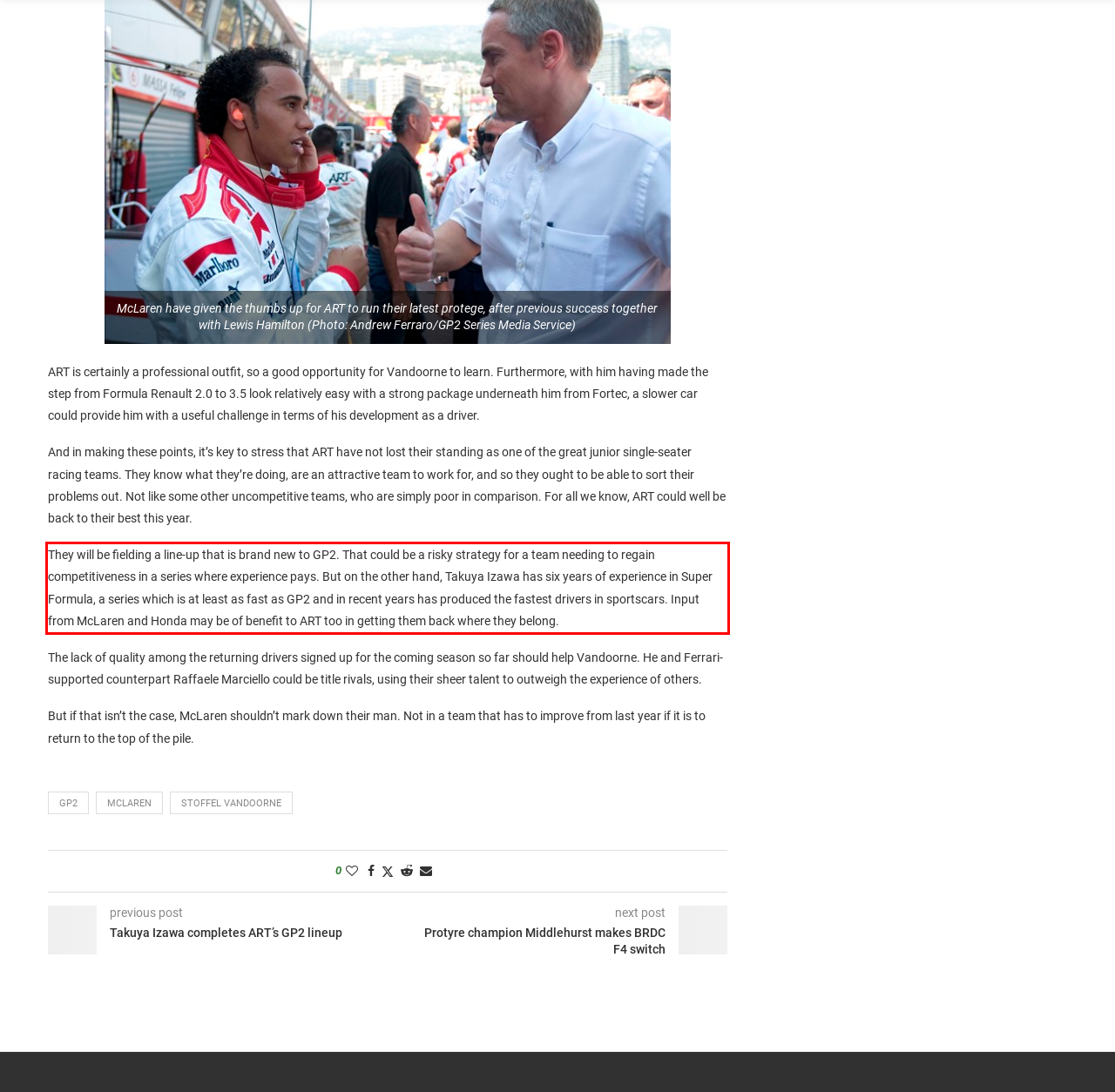Given the screenshot of a webpage, identify the red rectangle bounding box and recognize the text content inside it, generating the extracted text.

They will be fielding a line-up that is brand new to GP2. That could be a risky strategy for a team needing to regain competitiveness in a series where experience pays. But on the other hand, Takuya Izawa has six years of experience in Super Formula, a series which is at least as fast as GP2 and in recent years has produced the fastest drivers in sportscars. Input from McLaren and Honda may be of benefit to ART too in getting them back where they belong.